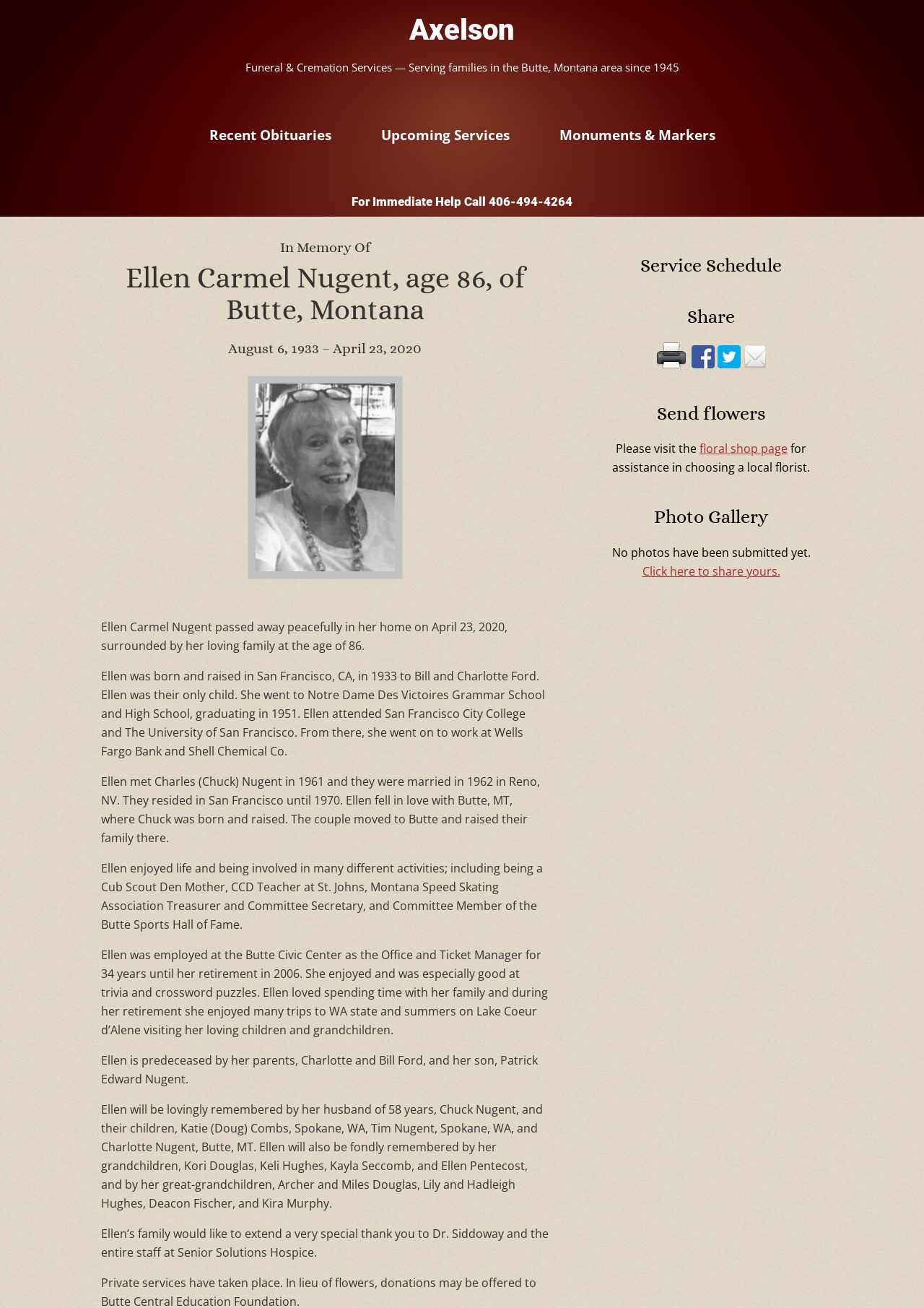Find the bounding box coordinates for the area you need to click to carry out the instruction: "Share this obituary". The coordinates should be four float numbers between 0 and 1, indicated as [left, top, right, bottom].

[0.748, 0.272, 0.773, 0.285]